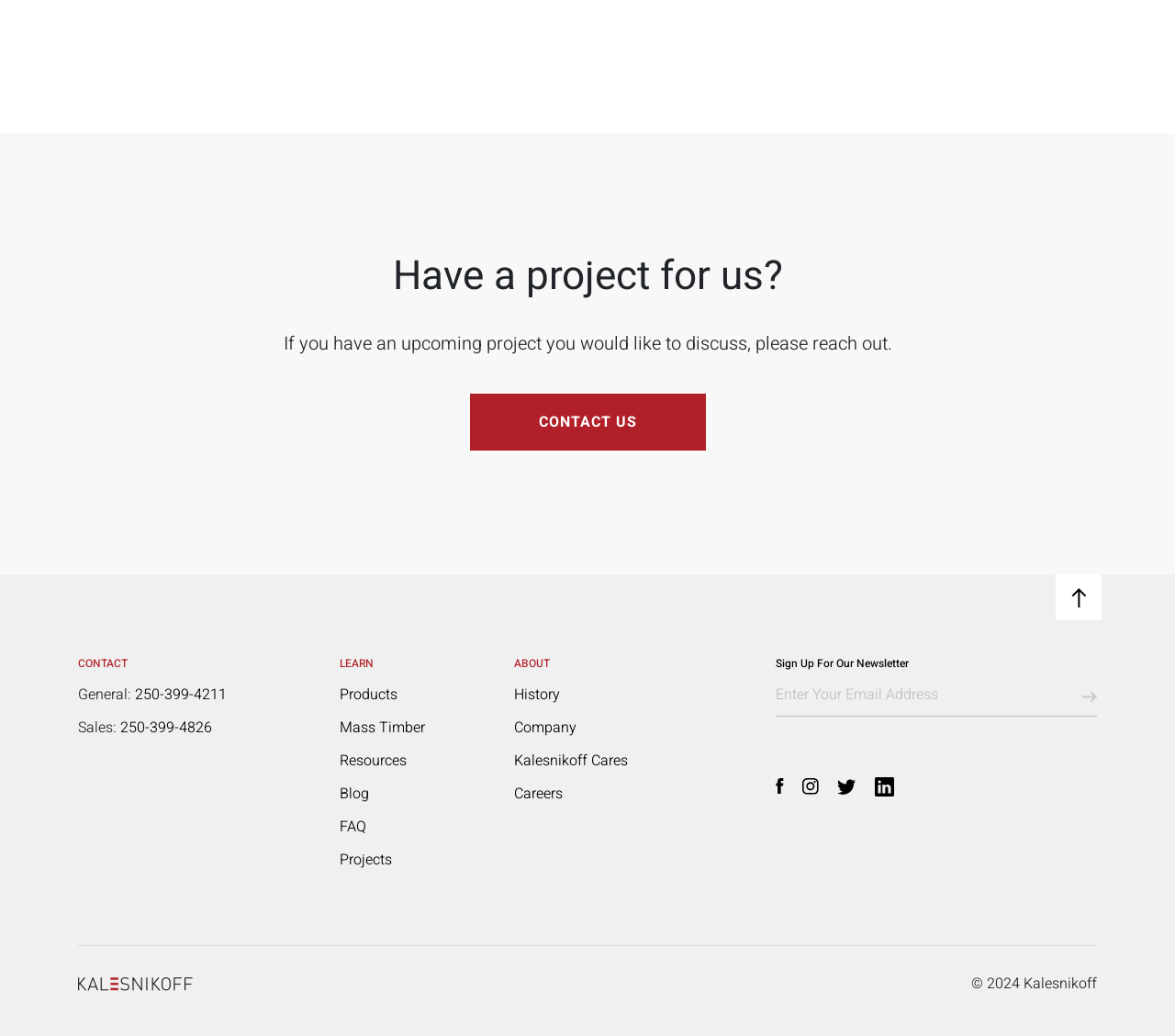Give a succinct answer to this question in a single word or phrase: 
What is the phone number for general inquiries?

250-399-4211